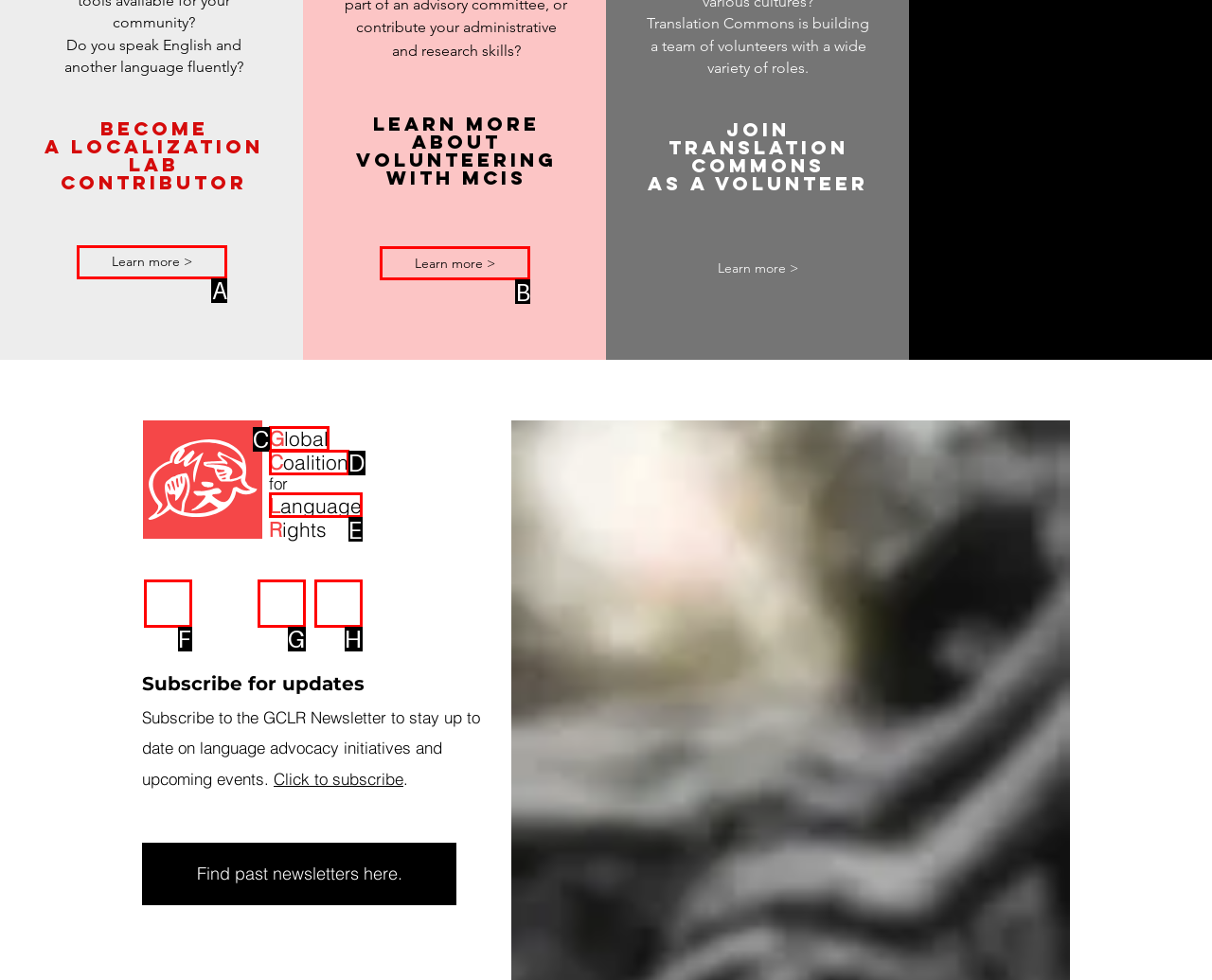Select the option that aligns with the description: register for direct database access
Respond with the letter of the correct choice from the given options.

None